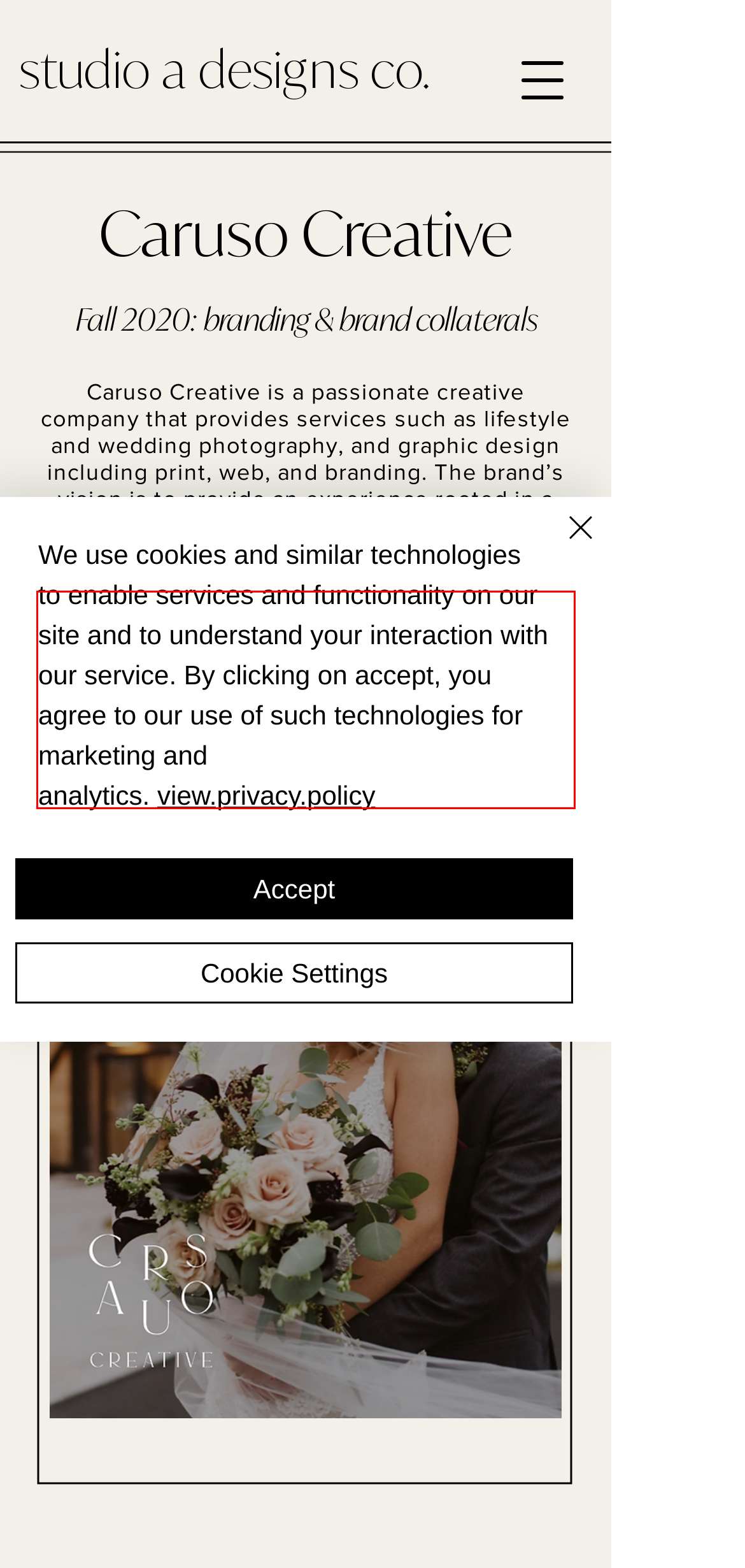Using the webpage screenshot, recognize and capture the text within the red bounding box.

Natalie from Caruso Creative wanted a clean, European look thats also inviting, exciting, bold and a nod to her Italian family background. I picked out warm, rich colours to evoke a European feeling and an elegant typeface with an effortless yet inviting charm to represent her business, which we both thought turned out perfectly!